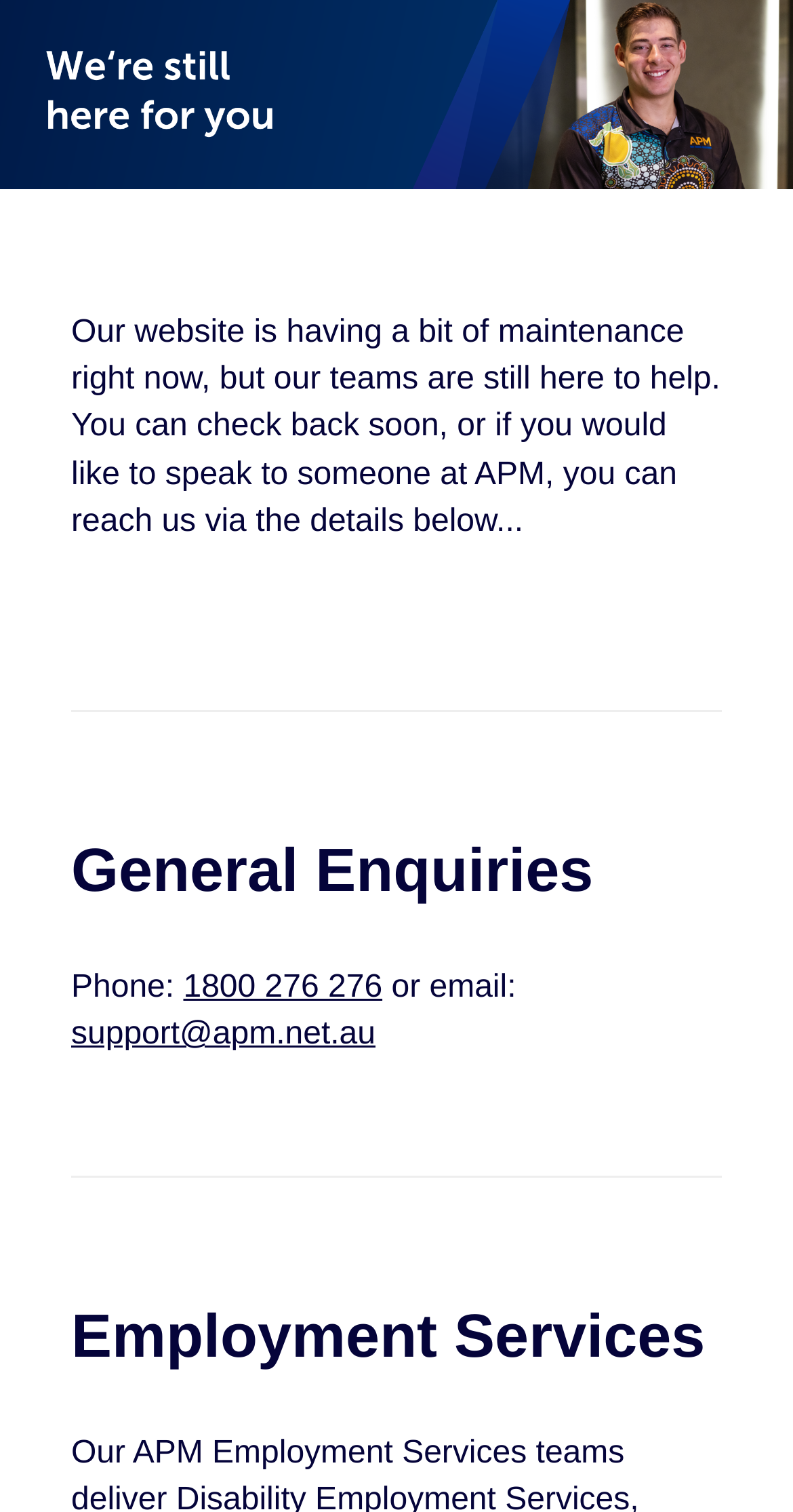Please give a succinct answer using a single word or phrase:
How can I contact APM for general enquiries?

Phone or email